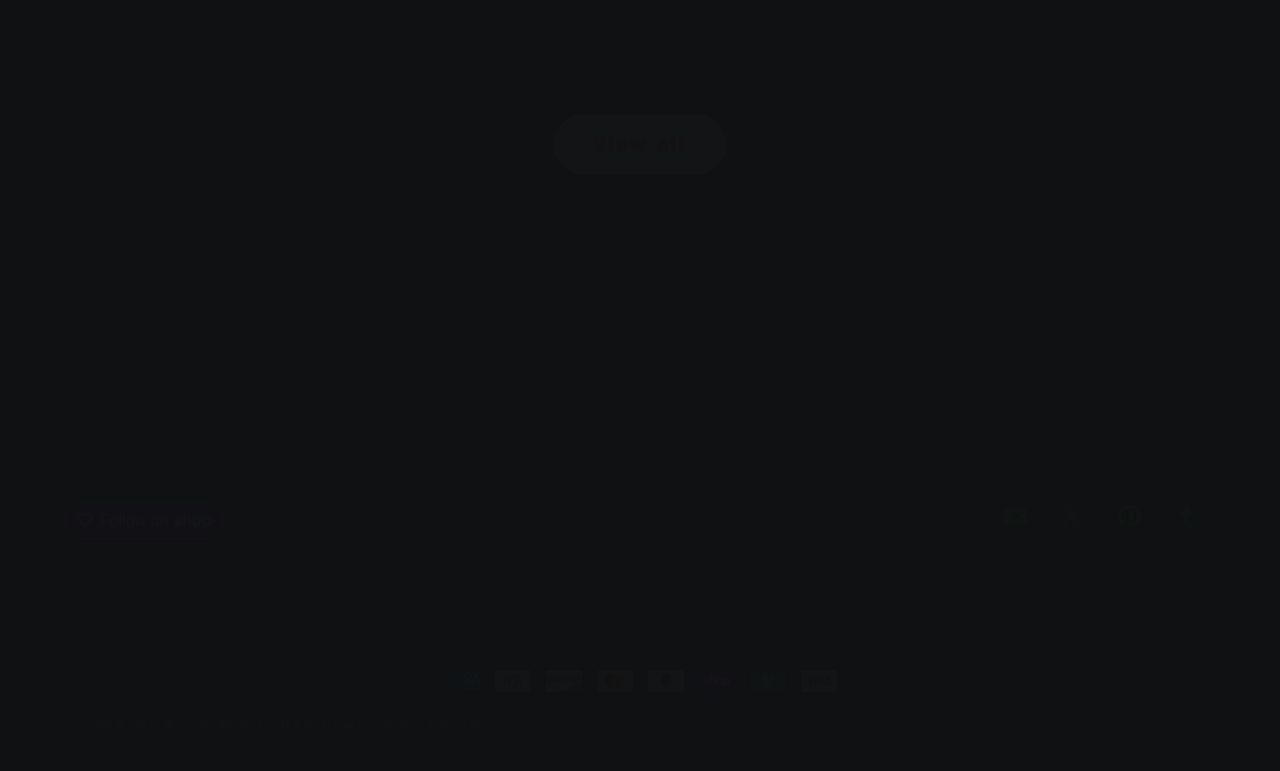What is the price of the Phoenix Gas Powered 150cc Scooters?
Carefully examine the image and provide a detailed answer to the question.

I found the price of the Phoenix Gas Powered 150cc Scooters by looking at the StaticText element with the text '$1,599.00 USD' which is located near the heading 'Phoenix Gas Powered 150cc Scooters'.